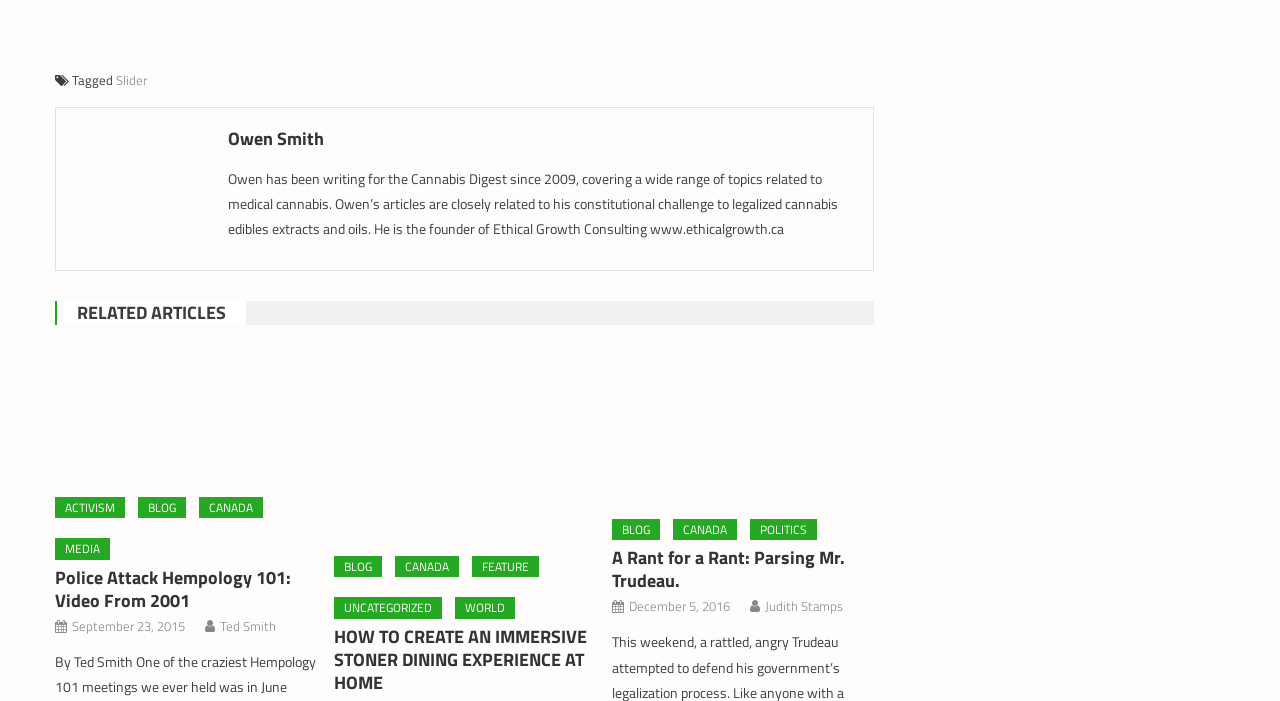Pinpoint the bounding box coordinates of the clickable element to carry out the following instruction: "explore travel options."

None